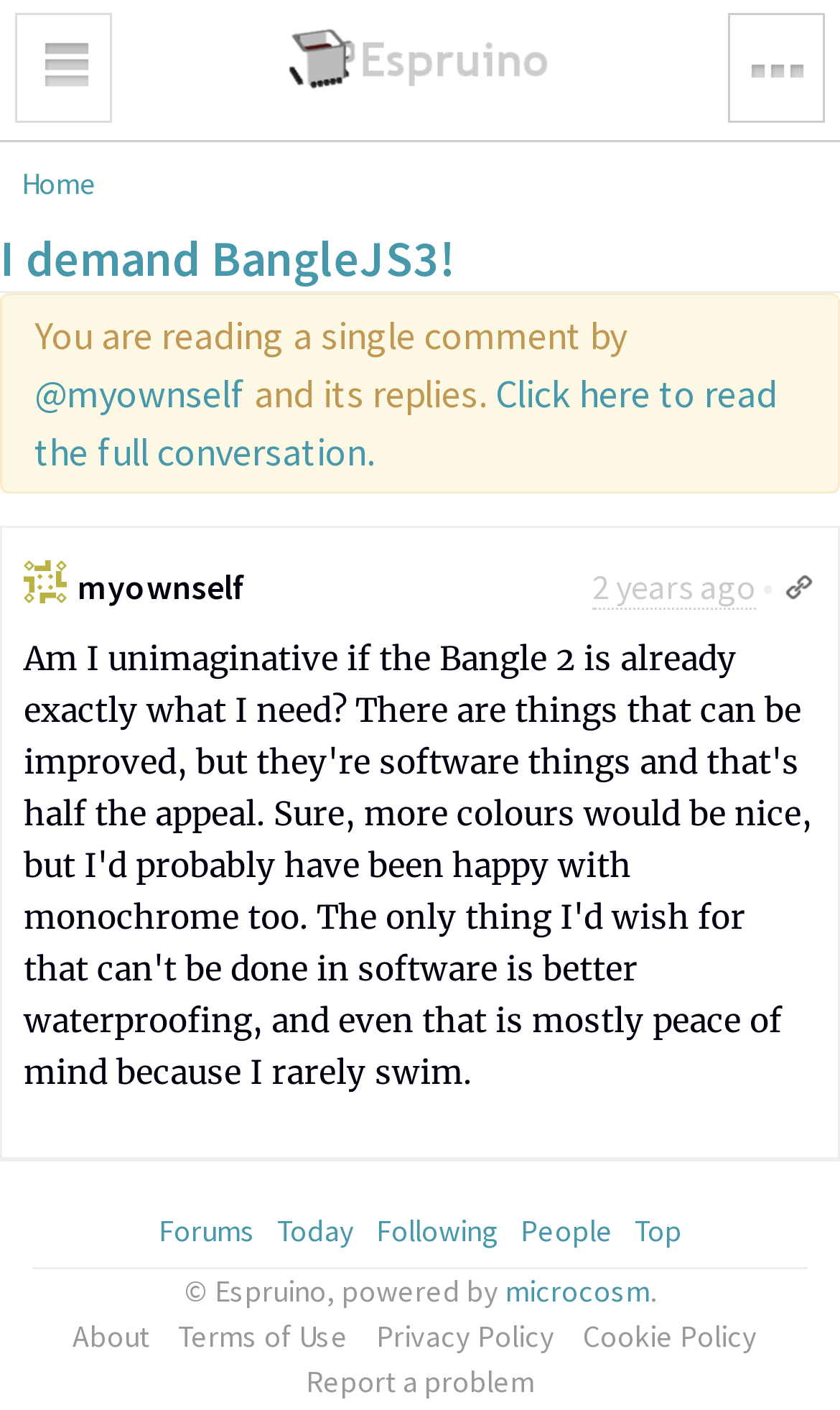Find the bounding box coordinates of the area to click in order to follow the instruction: "read the guide".

None